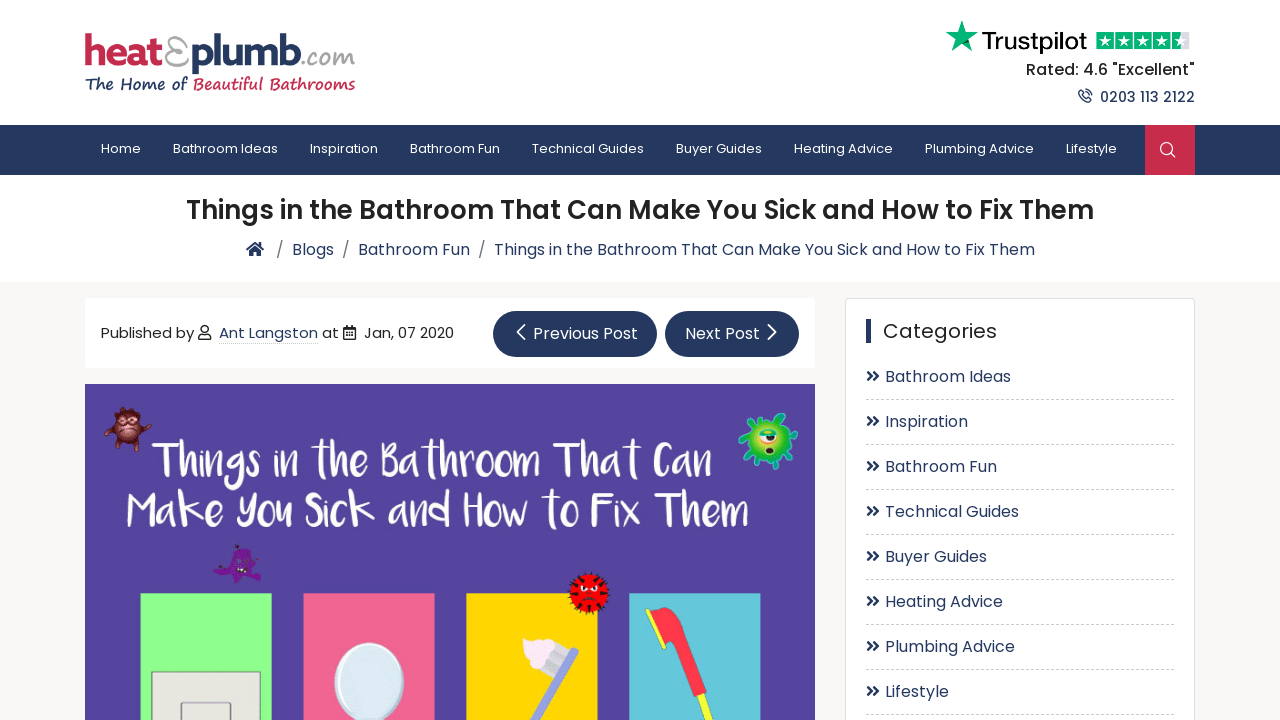What is the name of the website?
Based on the image content, provide your answer in one word or a short phrase.

HeatandPlumb.com